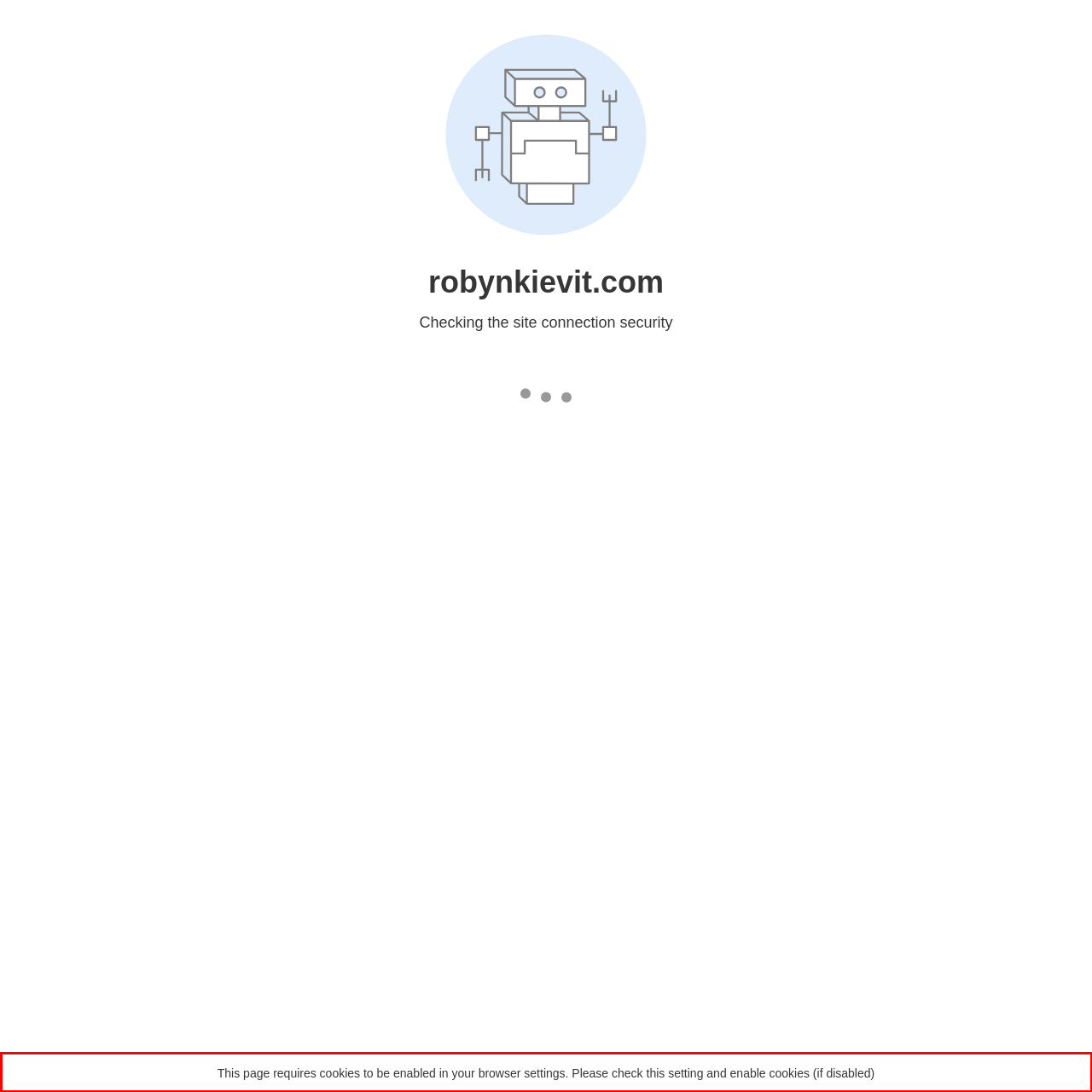You have a screenshot of a webpage with a red bounding box. Identify and extract the text content located inside the red bounding box.

This page requires cookies to be enabled in your browser settings. Please check this setting and enable cookies (if disabled)